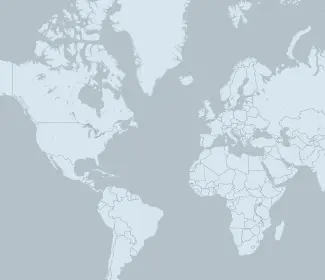Please answer the following question using a single word or phrase: What is the purpose of the world map in the image?

To show remote work flexibility